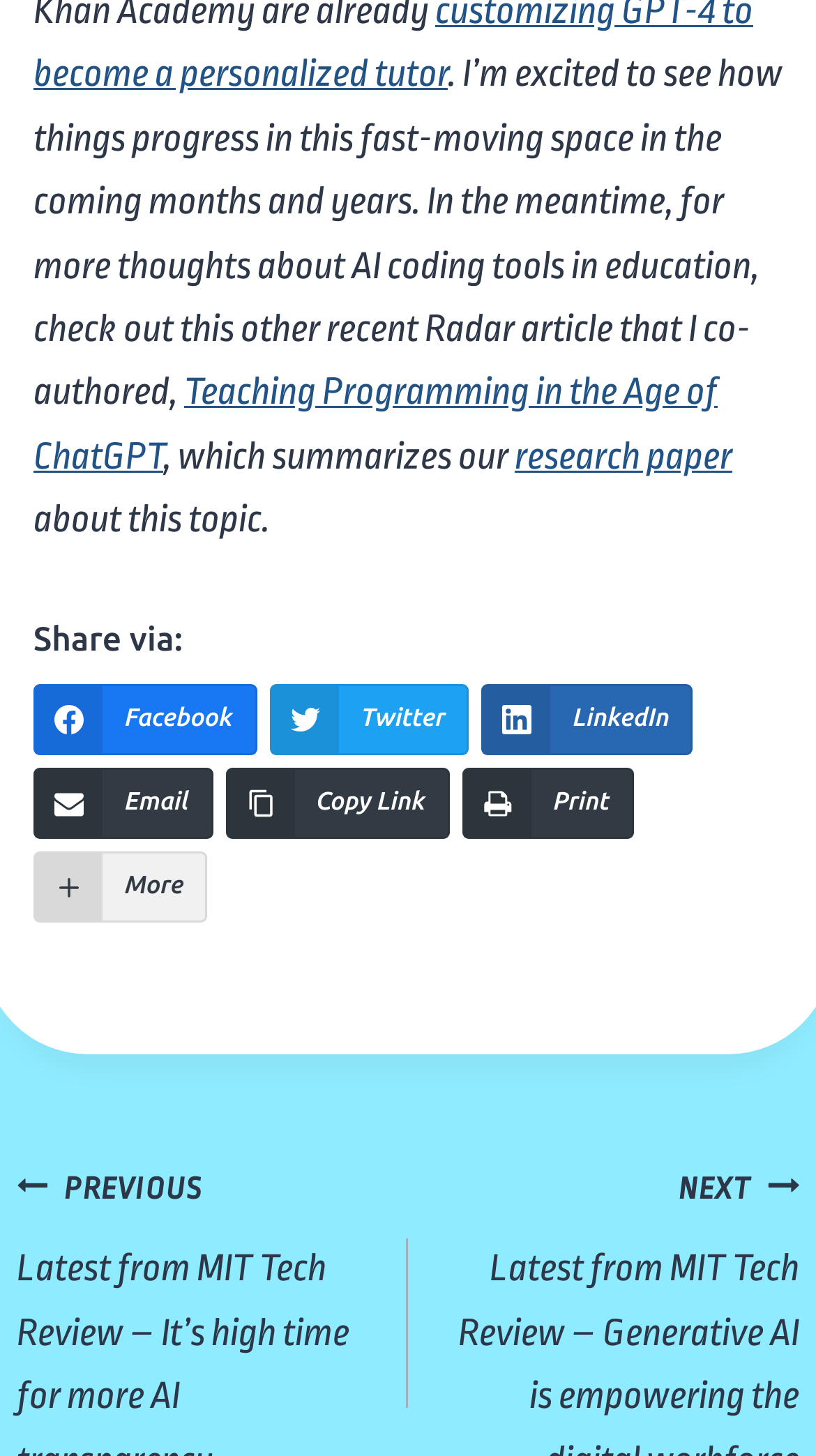What is the topic of the research paper?
Based on the image, provide a one-word or brief-phrase response.

AI coding tools in education